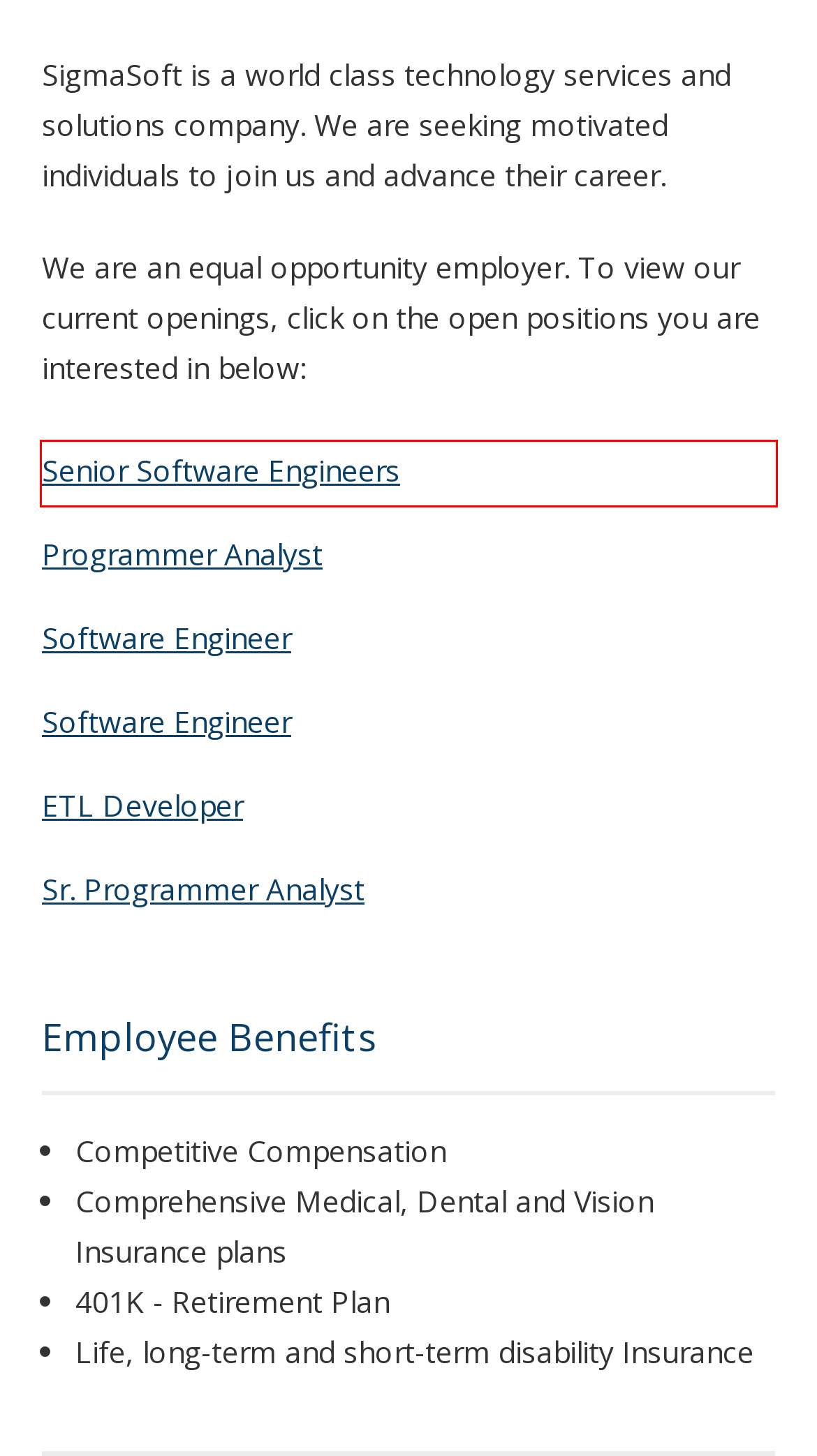You are provided with a screenshot of a webpage that has a red bounding box highlighting a UI element. Choose the most accurate webpage description that matches the new webpage after clicking the highlighted element. Here are your choices:
A. Case Studies | SigmaSoft
B. Blog Archives | SigmaSoft
C. Partners | SigmaSoft
D. Zopho | SigmaSoft
E. About Us | SigmaSoft
F. IHealth X® | SigmaSoft
G. Contact Us | SigmaSoft
H. Clients | SigmaSoft

D